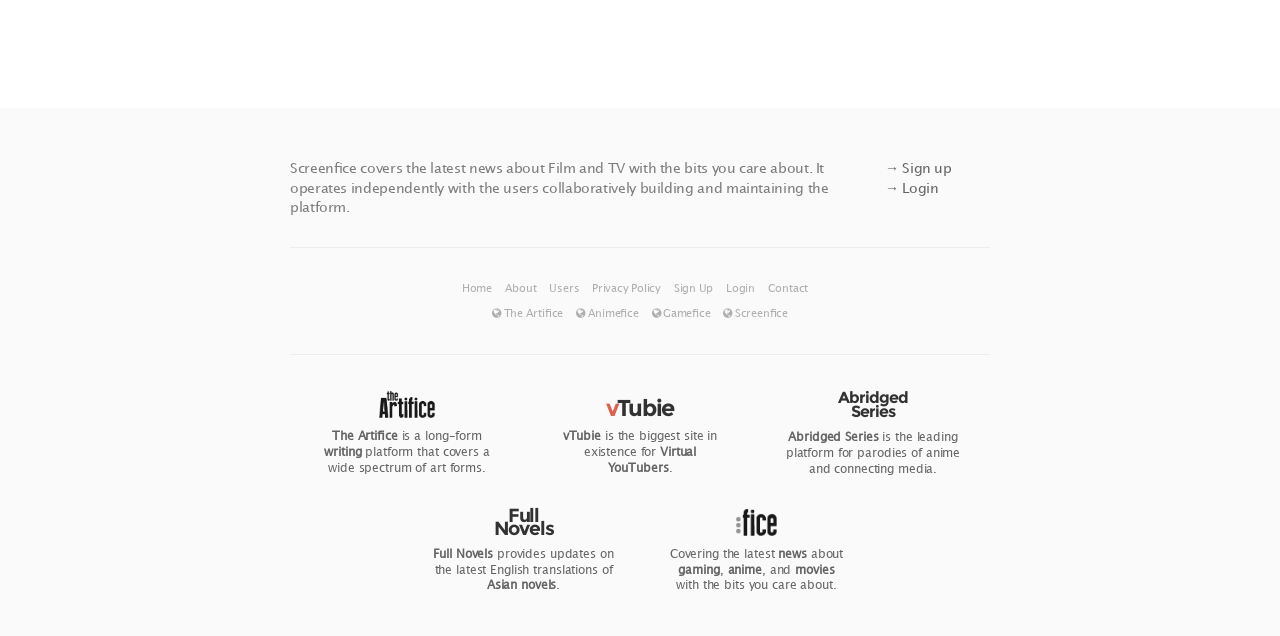What is the purpose of The Artifice?
Please provide a detailed answer to the question.

The link 'The Artifice' is described as 'a long-form writing platform that covers a wide spectrum of art forms.' This suggests that The Artifice is a platform for in-depth writing about various art forms.